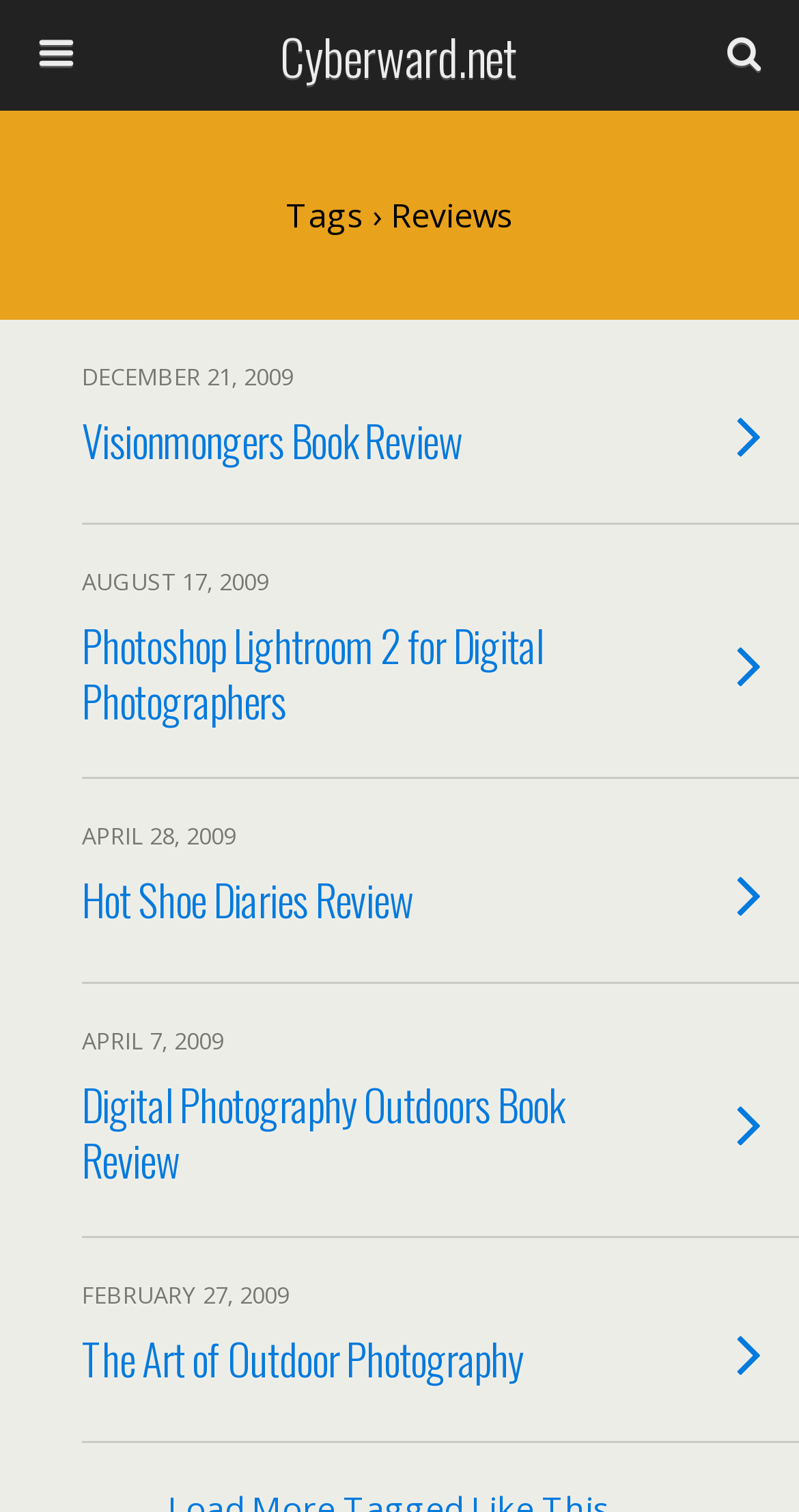Locate the coordinates of the bounding box for the clickable region that fulfills this instruction: "go to Cyberward.net homepage".

[0.16, 0.0, 0.84, 0.073]